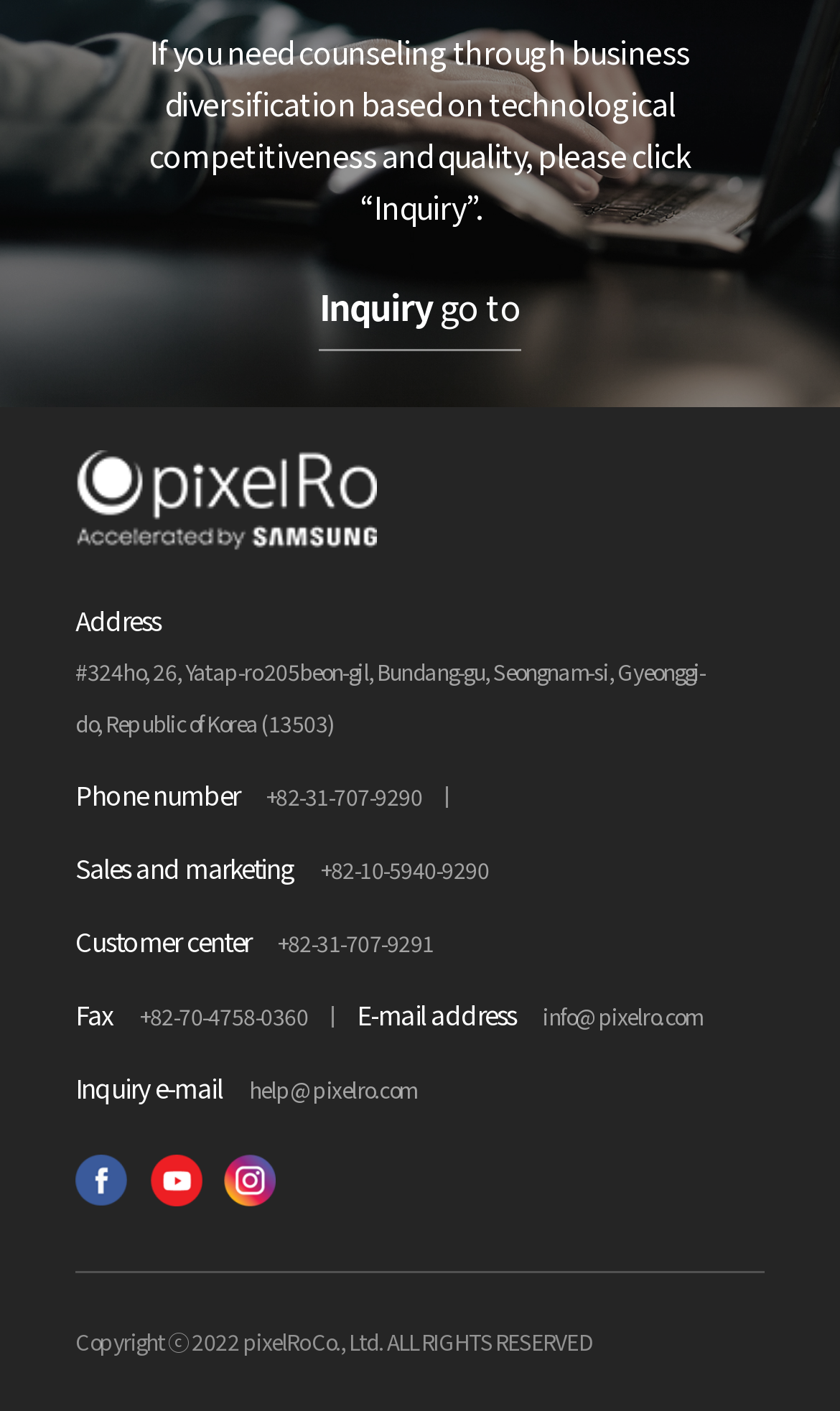What is the company's address?
Look at the screenshot and respond with a single word or phrase.

Seongnam-si, Gyeonggi-do, Republic of Korea